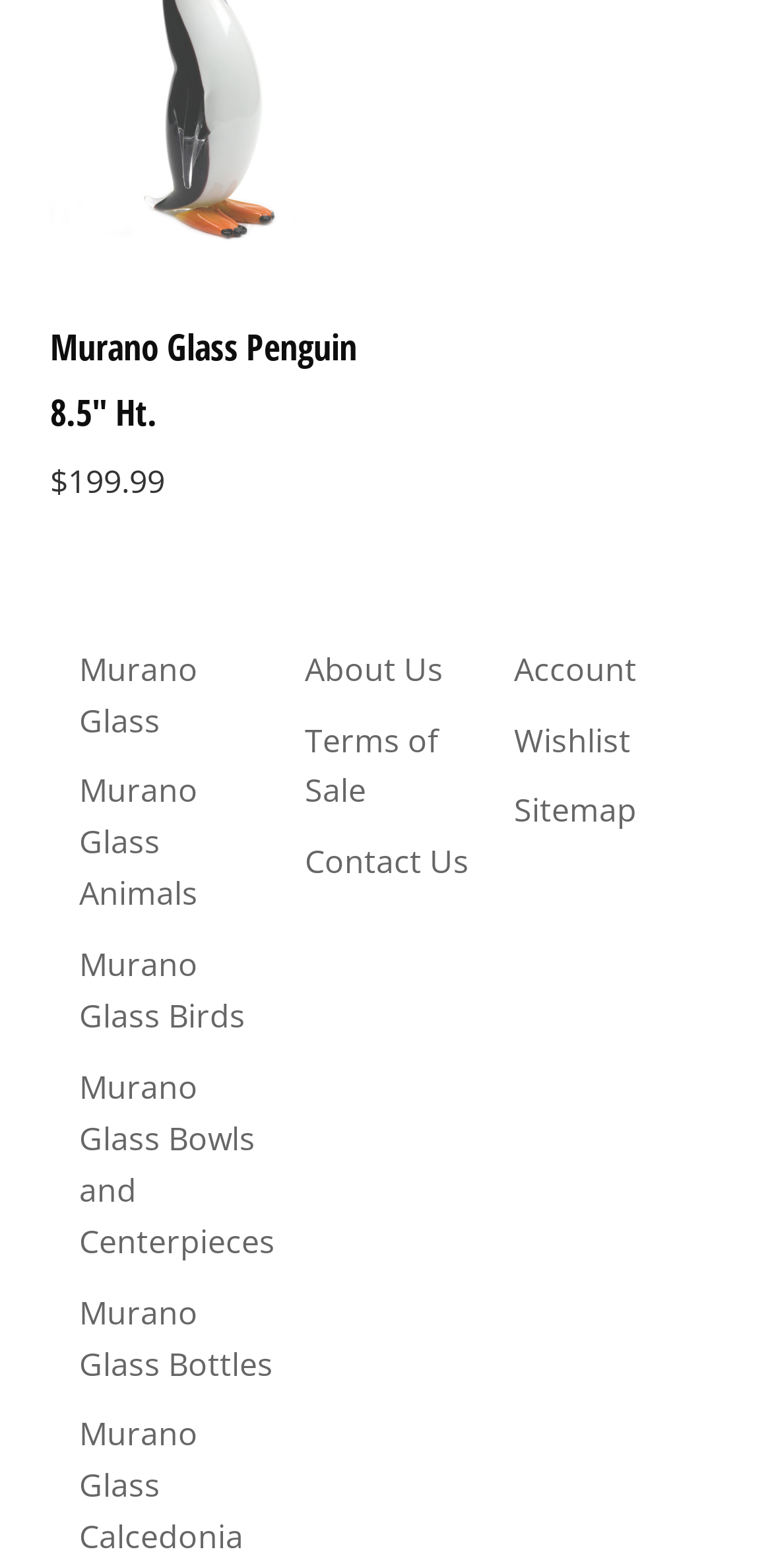Please specify the coordinates of the bounding box for the element that should be clicked to carry out this instruction: "Browse Murano Glass products". The coordinates must be four float numbers between 0 and 1, formatted as [left, top, right, bottom].

[0.103, 0.412, 0.256, 0.473]